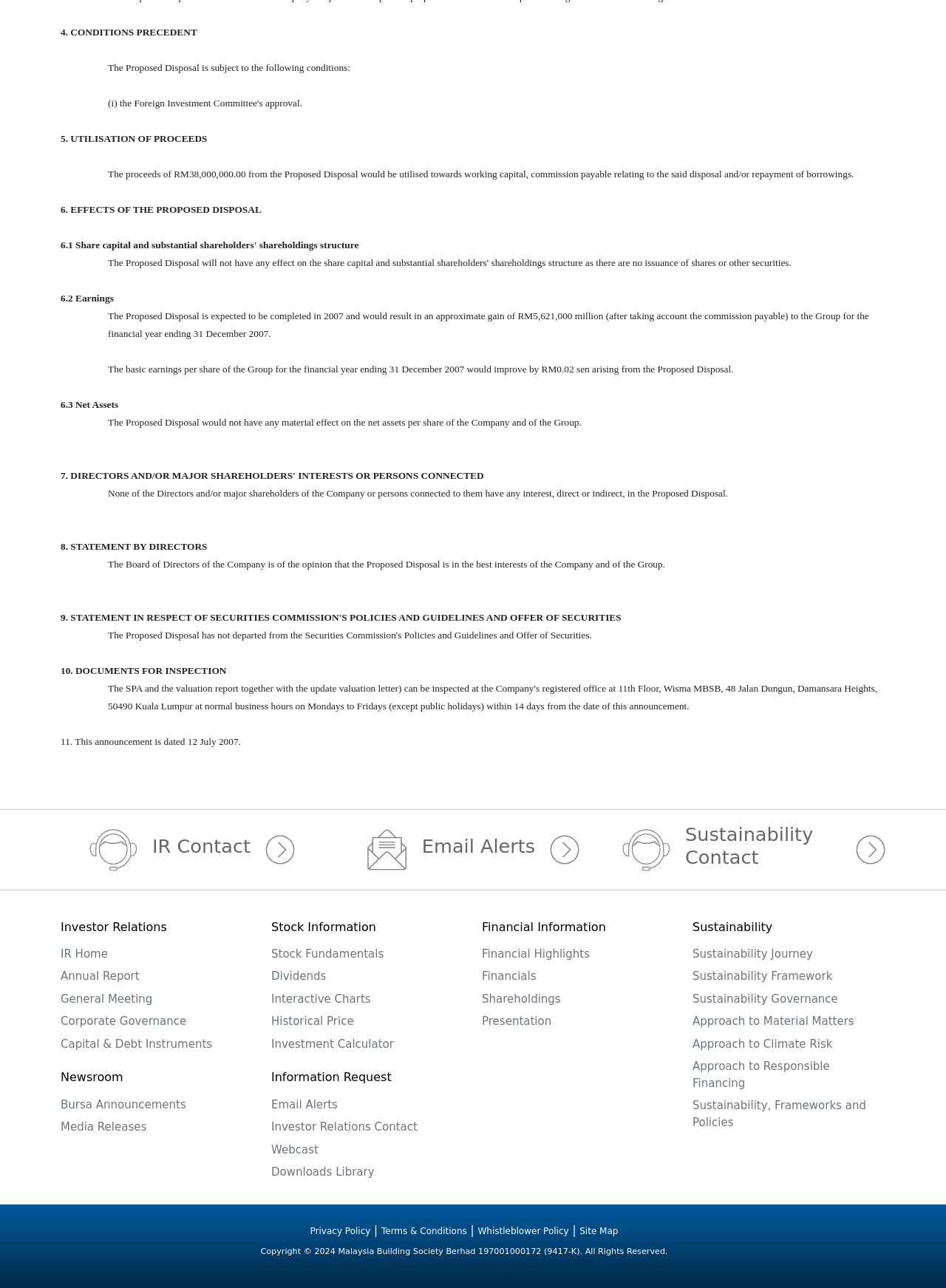Please respond to the question with a concise word or phrase:
What is the date of this announcement?

12 July 2007